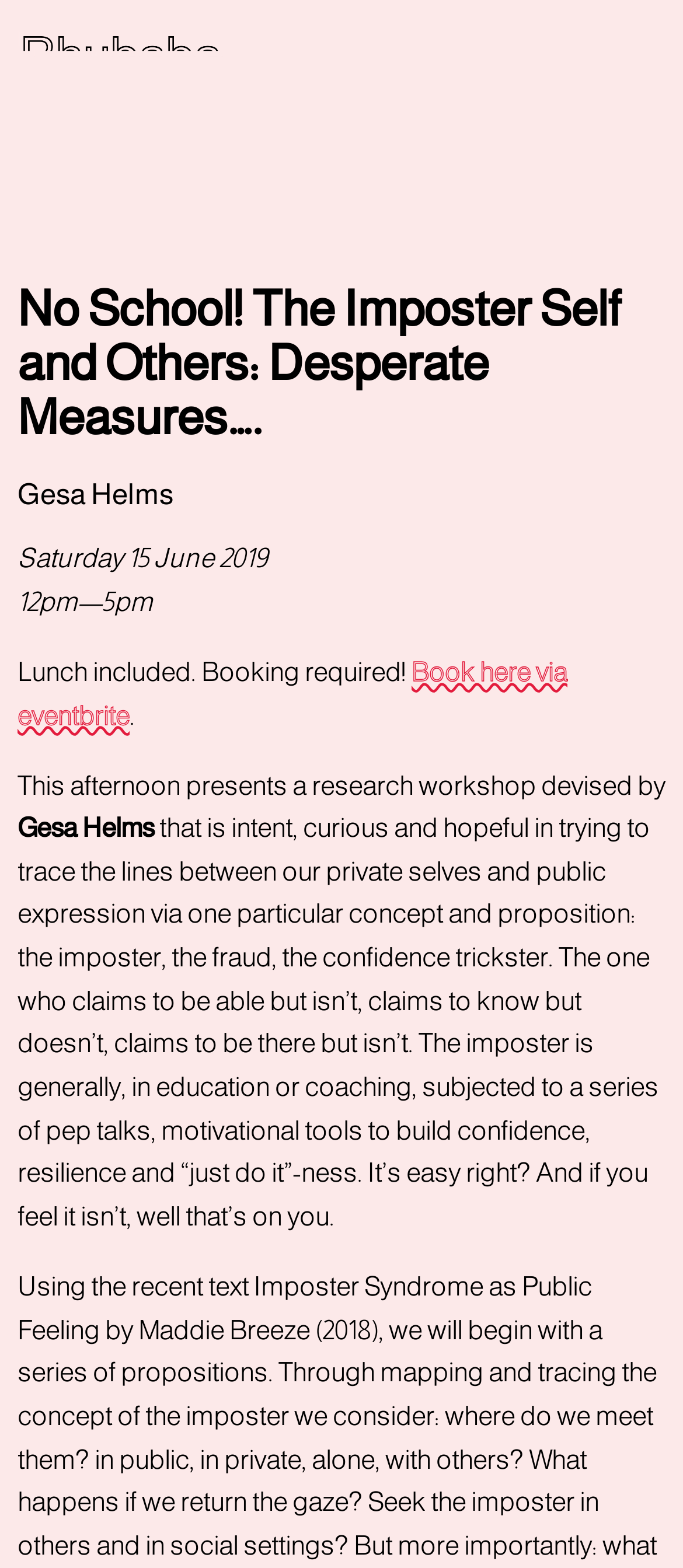Please answer the following question using a single word or phrase: 
What is the event date?

Saturday 15 June 2019